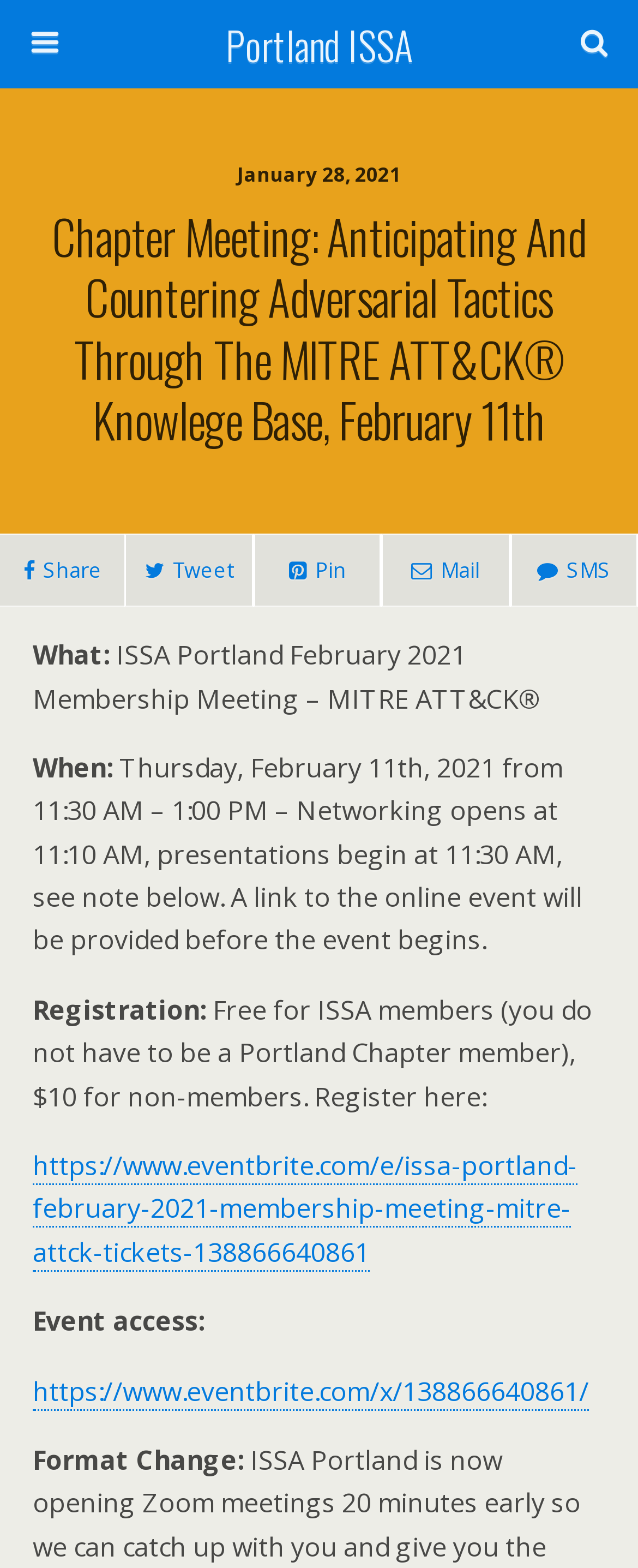Locate the bounding box coordinates of the element you need to click to accomplish the task described by this instruction: "Pin the event".

[0.397, 0.34, 0.598, 0.387]